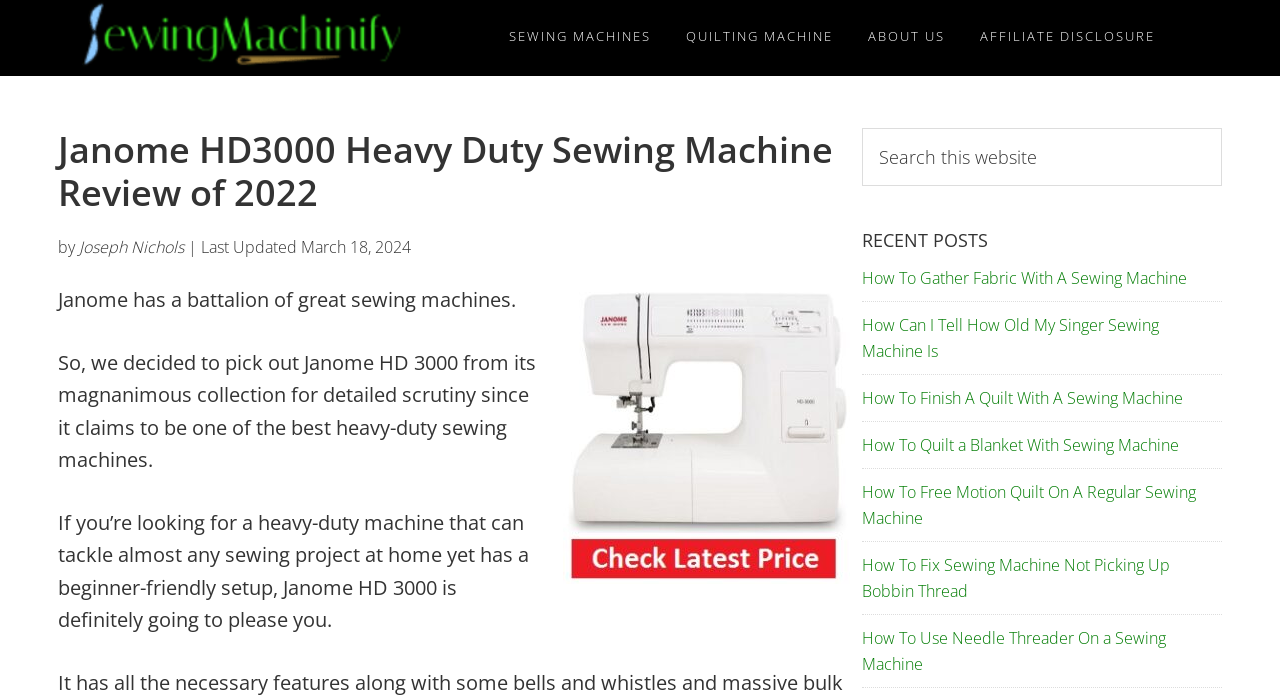Find the bounding box coordinates for the element that must be clicked to complete the instruction: "Click on the 'SEWING MACHINES' link". The coordinates should be four float numbers between 0 and 1, indicated as [left, top, right, bottom].

[0.386, 0.0, 0.52, 0.105]